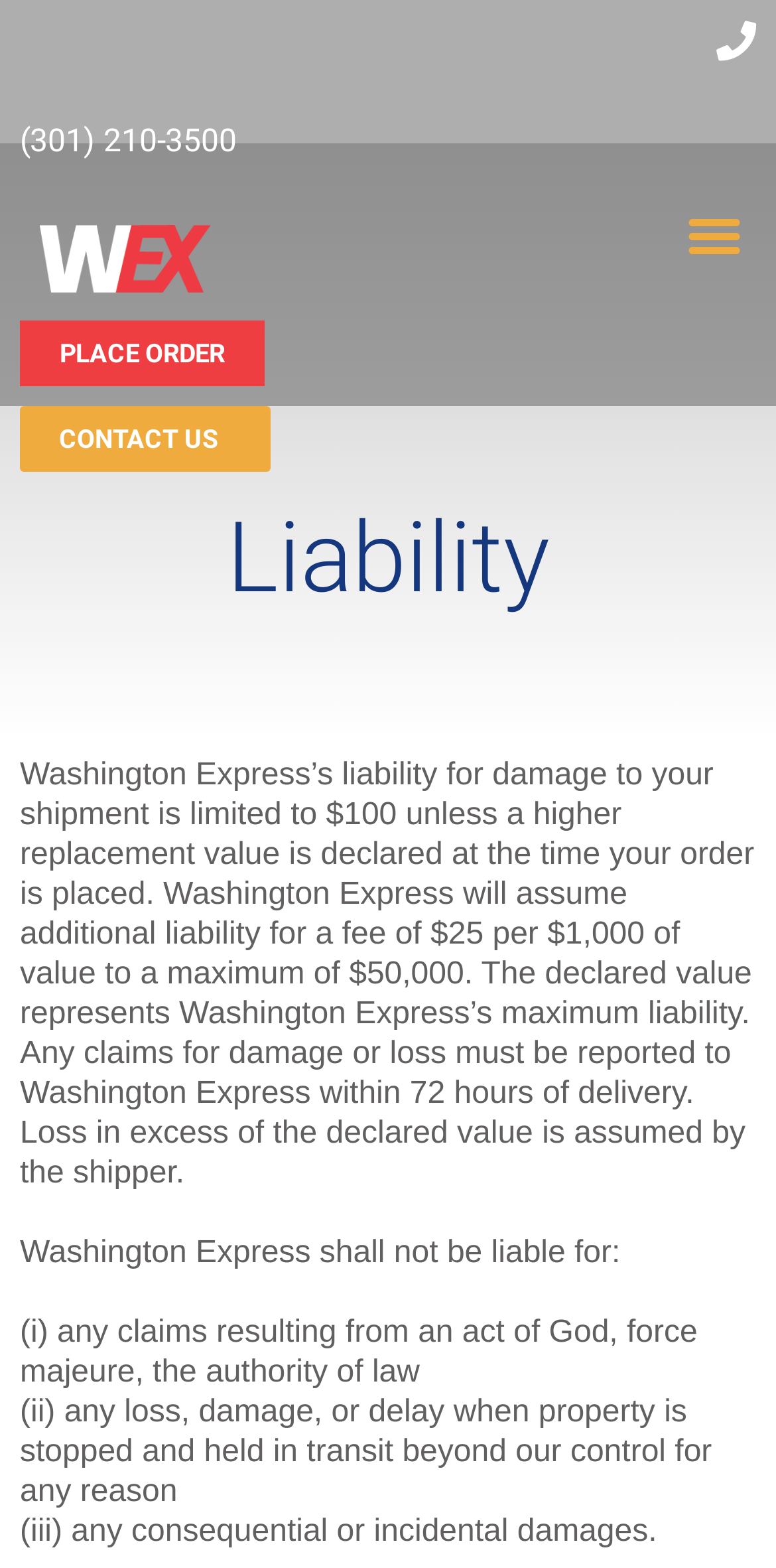Refer to the image and provide an in-depth answer to the question:
How long do you have to report claims for damage or loss?

According to the webpage, any claims for damage or loss must be reported to Washington Express within 72 hours of delivery.